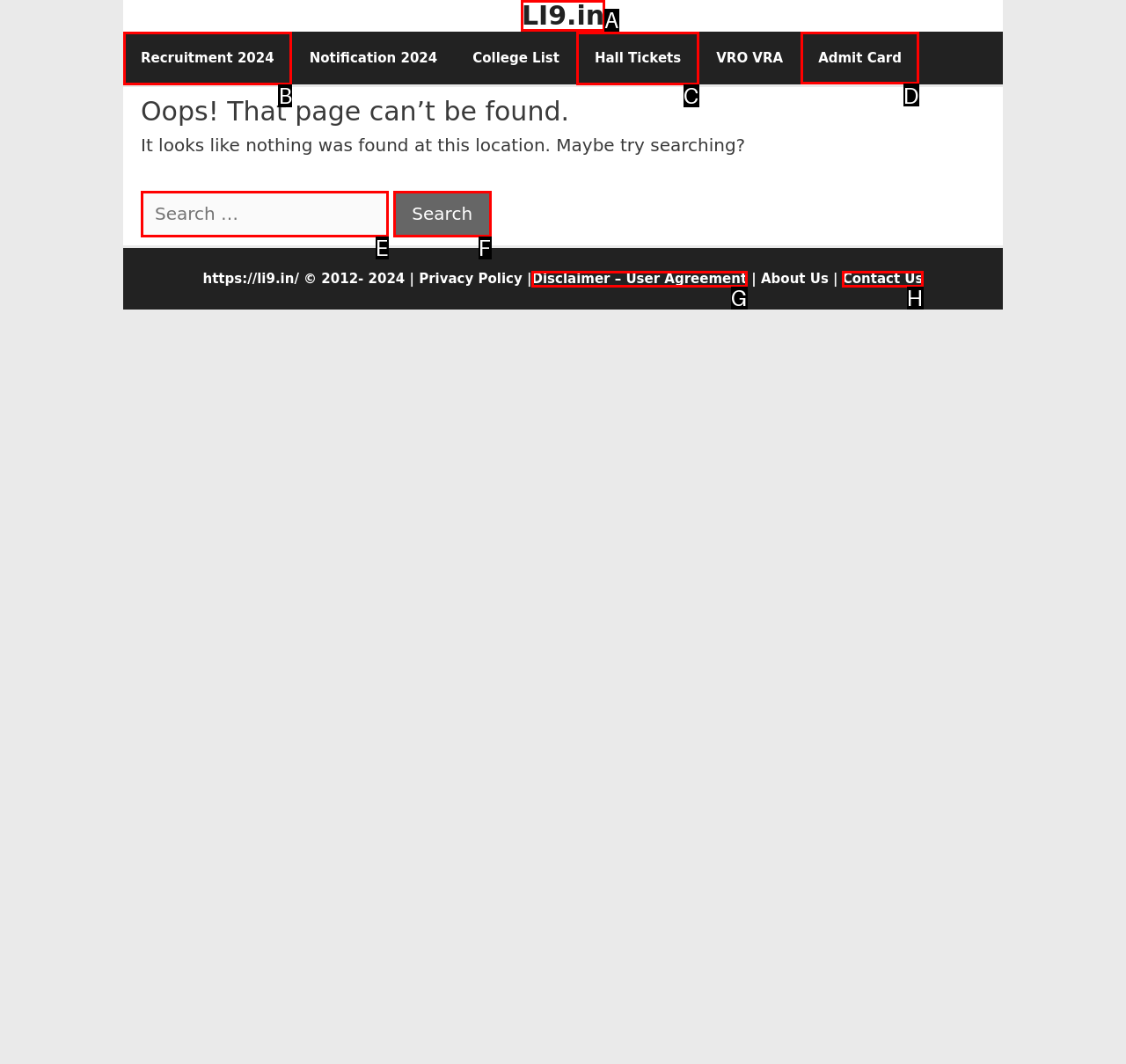Which option should be clicked to execute the task: Click on Admit Card?
Reply with the letter of the chosen option.

D